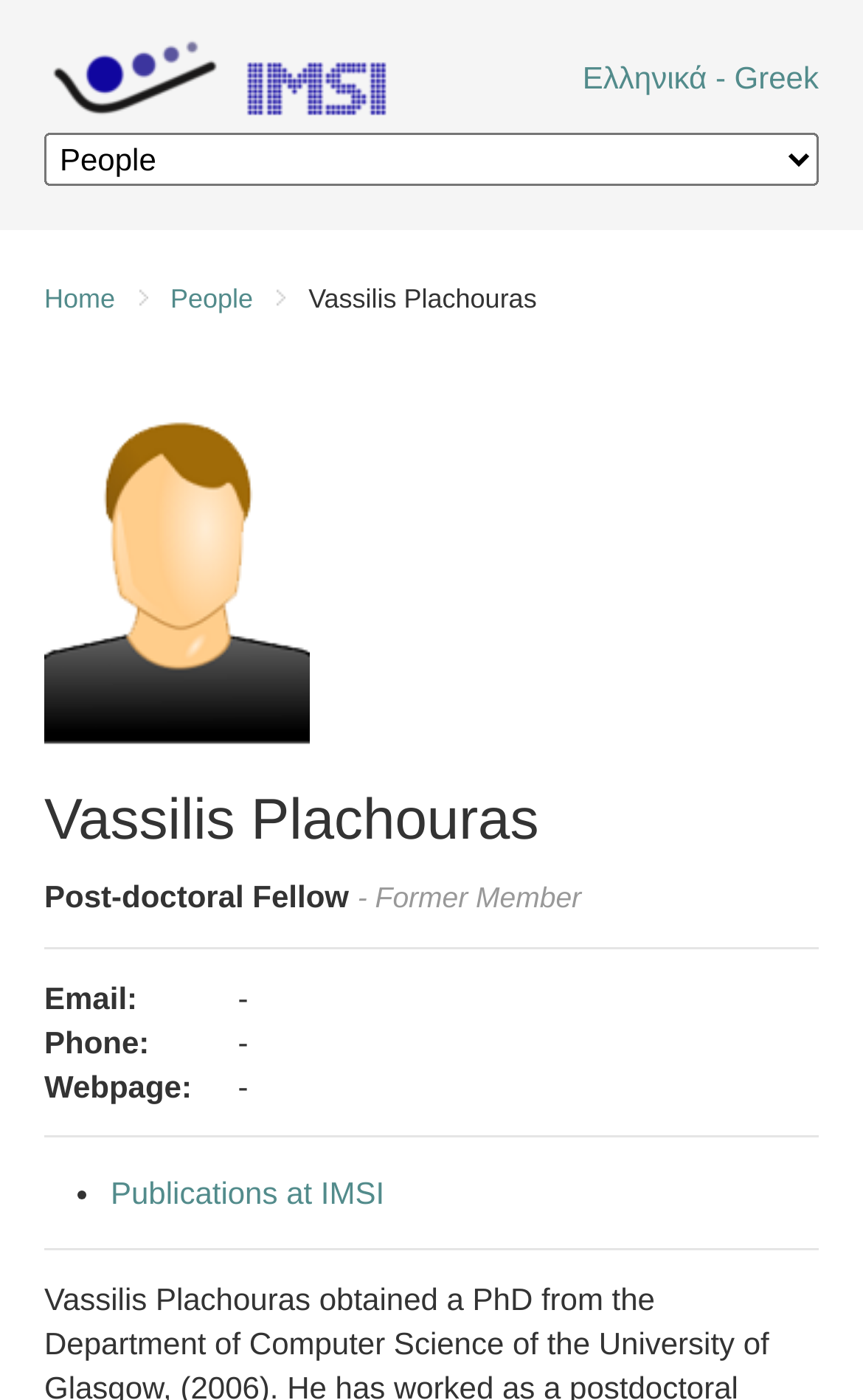What is the name of the person?
Analyze the screenshot and provide a detailed answer to the question.

The name of the person can be found in the heading element with the text 'Vassilis Plachouras' and also in the static text element with the same text.